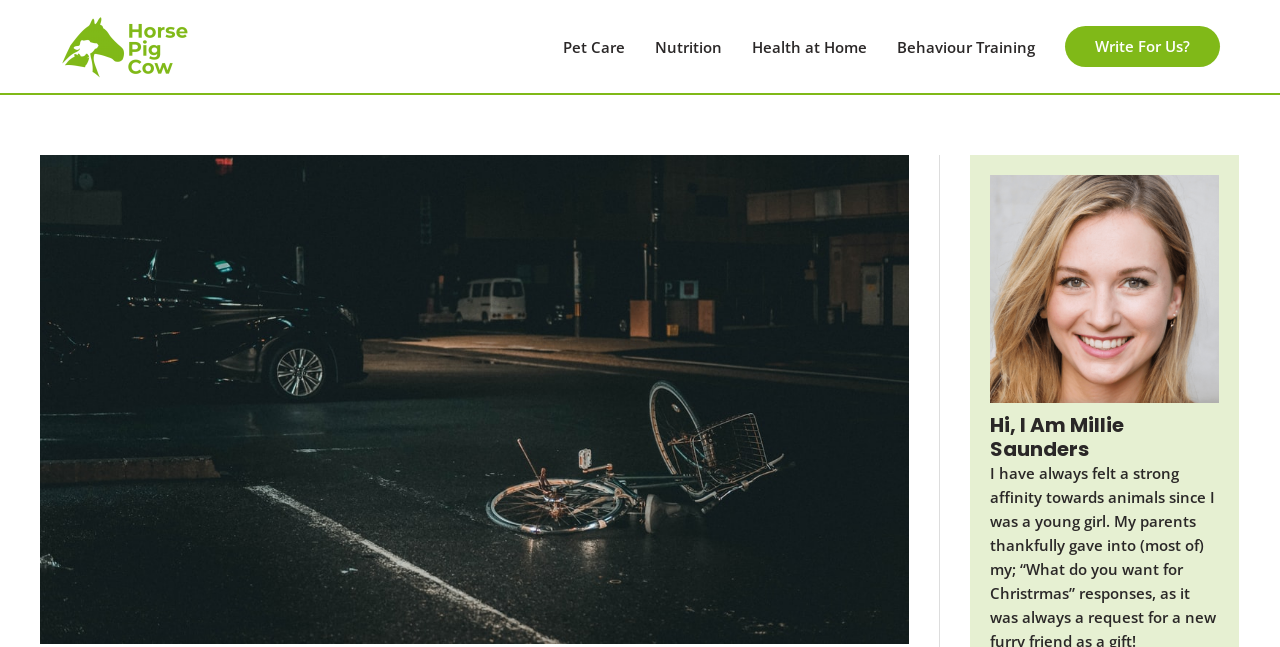Based on the image, please elaborate on the answer to the following question:
What is the topic of the webpage?

Although the webpage title is not explicitly mentioned, the meta description talks about accidents happening to drivers, and the webpage title '5 Crucial Steps to Take After an Accident' suggests that the topic of the webpage is related to accidents.